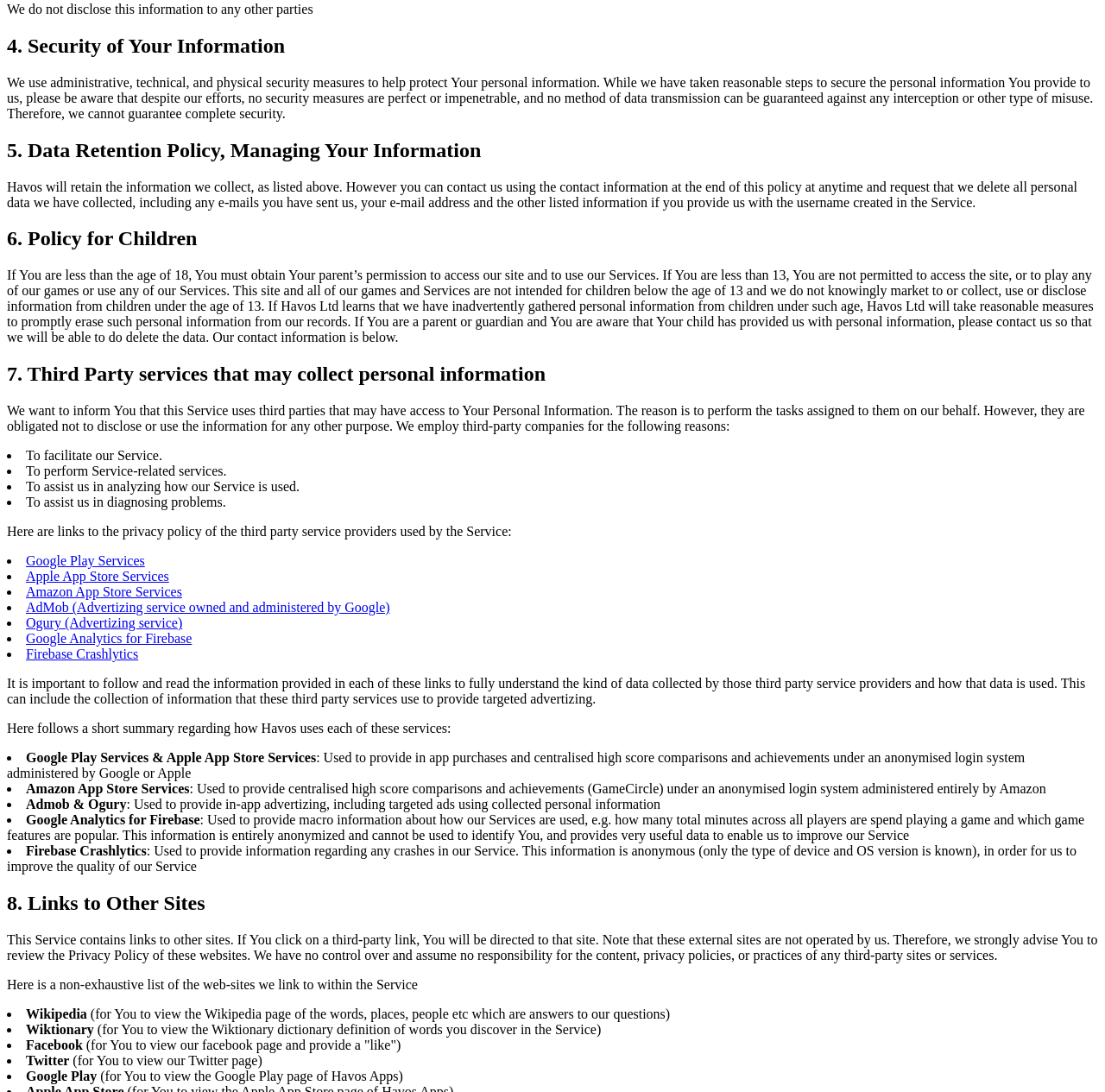What is the purpose of Firebase Crashlytics?
Please craft a detailed and exhaustive response to the question.

The webpage states that Firebase Crashlytics is used to provide information regarding any crashes in the Service, which is anonymous and only includes the type of device and OS version, in order to improve the quality of the Service.